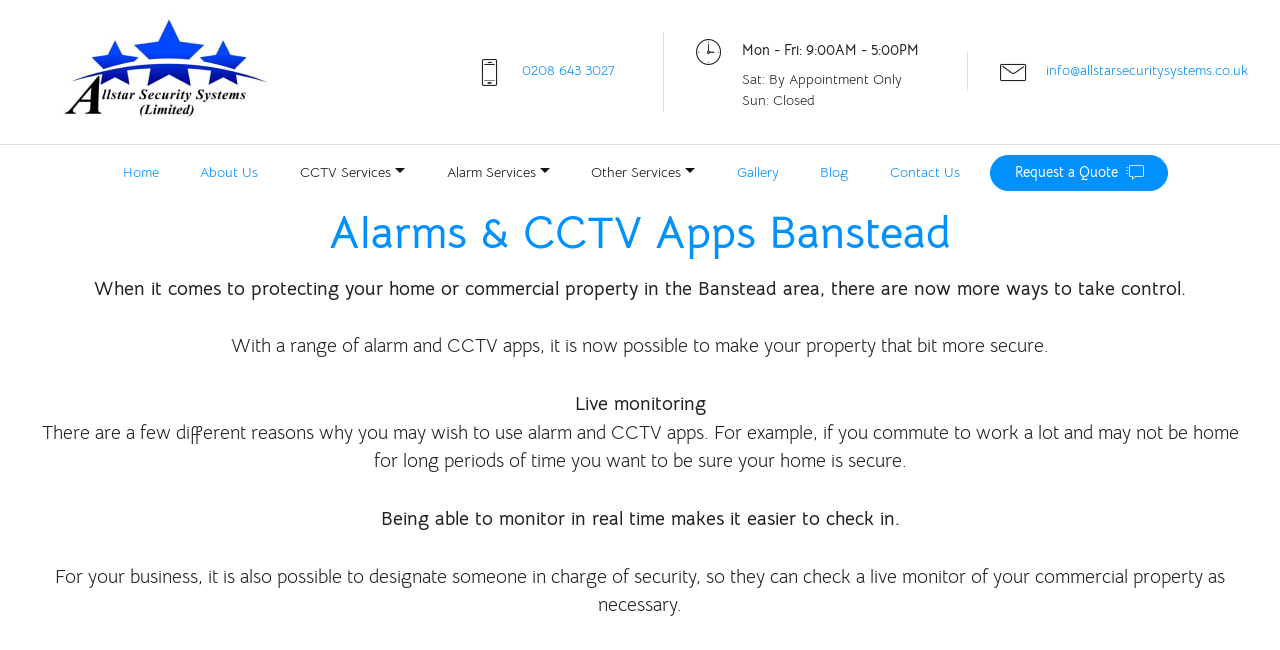Give a complete and precise description of the webpage's appearance.

The webpage is about AllStar Security Systems, a company that provides alarm and CCTV services in Banstead. At the top left, there is a link to the company's homepage. Next to it, there are links to other pages, including "About Us", "CCTV Services", "Alarm Services", "Other Services", "Gallery", "Blog", and "Contact Us". 

On the top right, there are contact details, including a phone number, email address, and business hours. Below the contact details, there is a heading that reads "Alarms & CCTV Apps Banstead". 

The main content of the page starts with a paragraph that explains the importance of protecting one's home or commercial property in Banstead. It highlights the benefits of using alarm and CCTV apps to take control of security. 

Below this paragraph, there are two more paragraphs that elaborate on the advantages of using these apps. They mention the possibility of live monitoring, which allows users to check in on their property remotely. This feature is particularly useful for those who commute frequently or want to designate someone in charge of security for their business. 

At the bottom right, there is a call-to-action link that reads "Request a Quote".